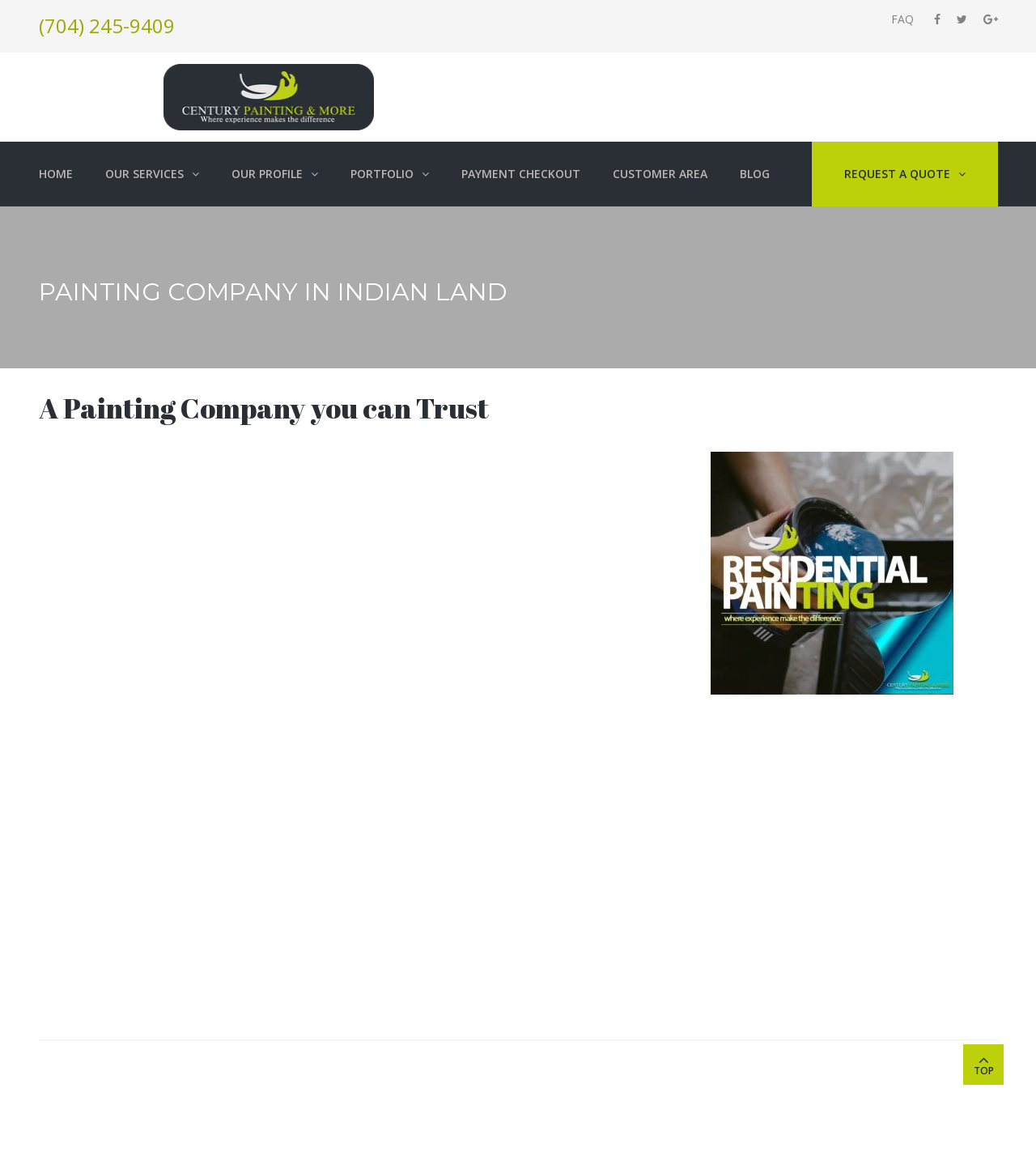Give a one-word or short-phrase answer to the following question: 
What is the benefit of working with Century Painting?

No messy property